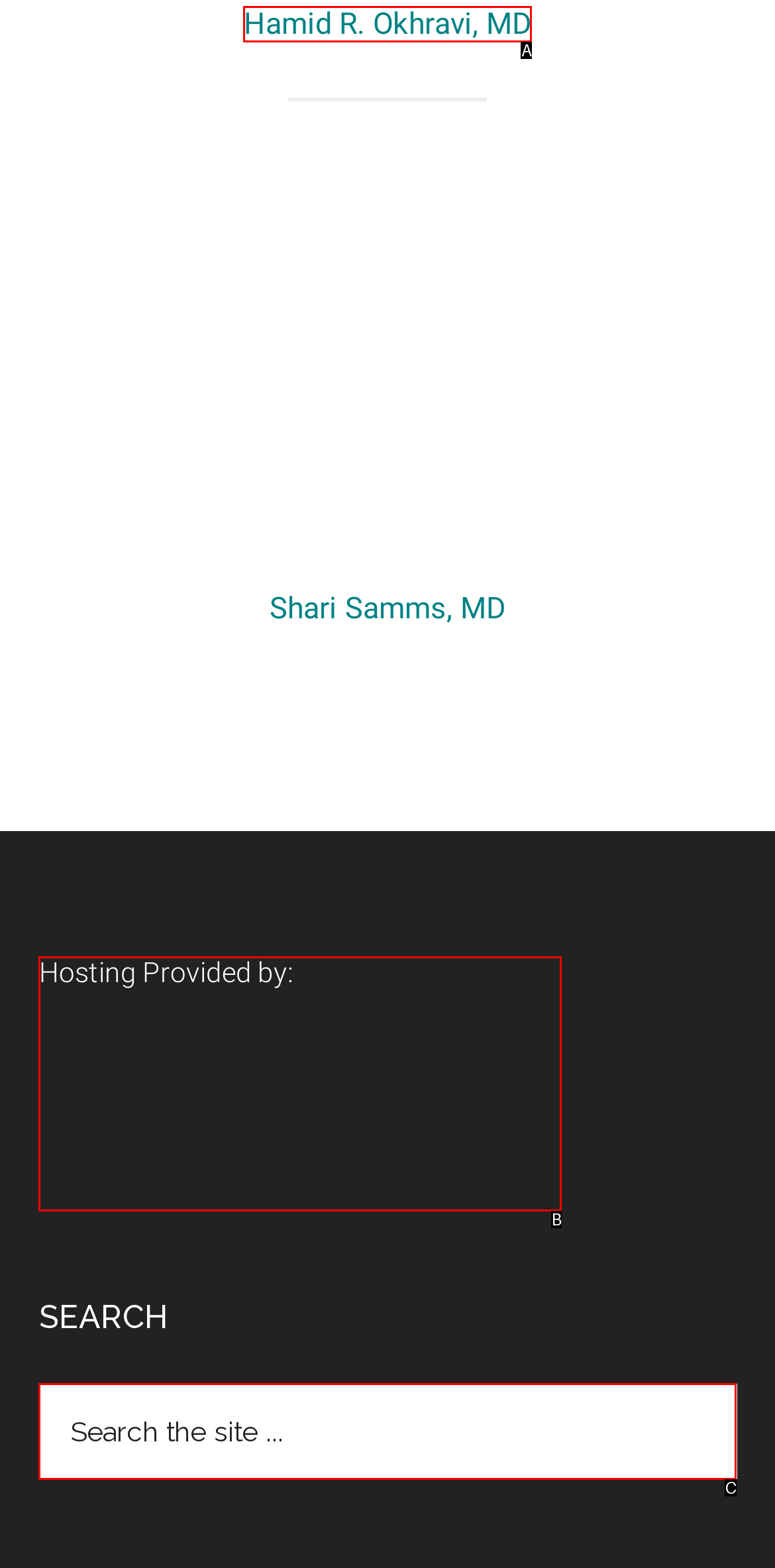With the provided description: Hamid R. Okhravi, MD, select the most suitable HTML element. Respond with the letter of the selected option.

A